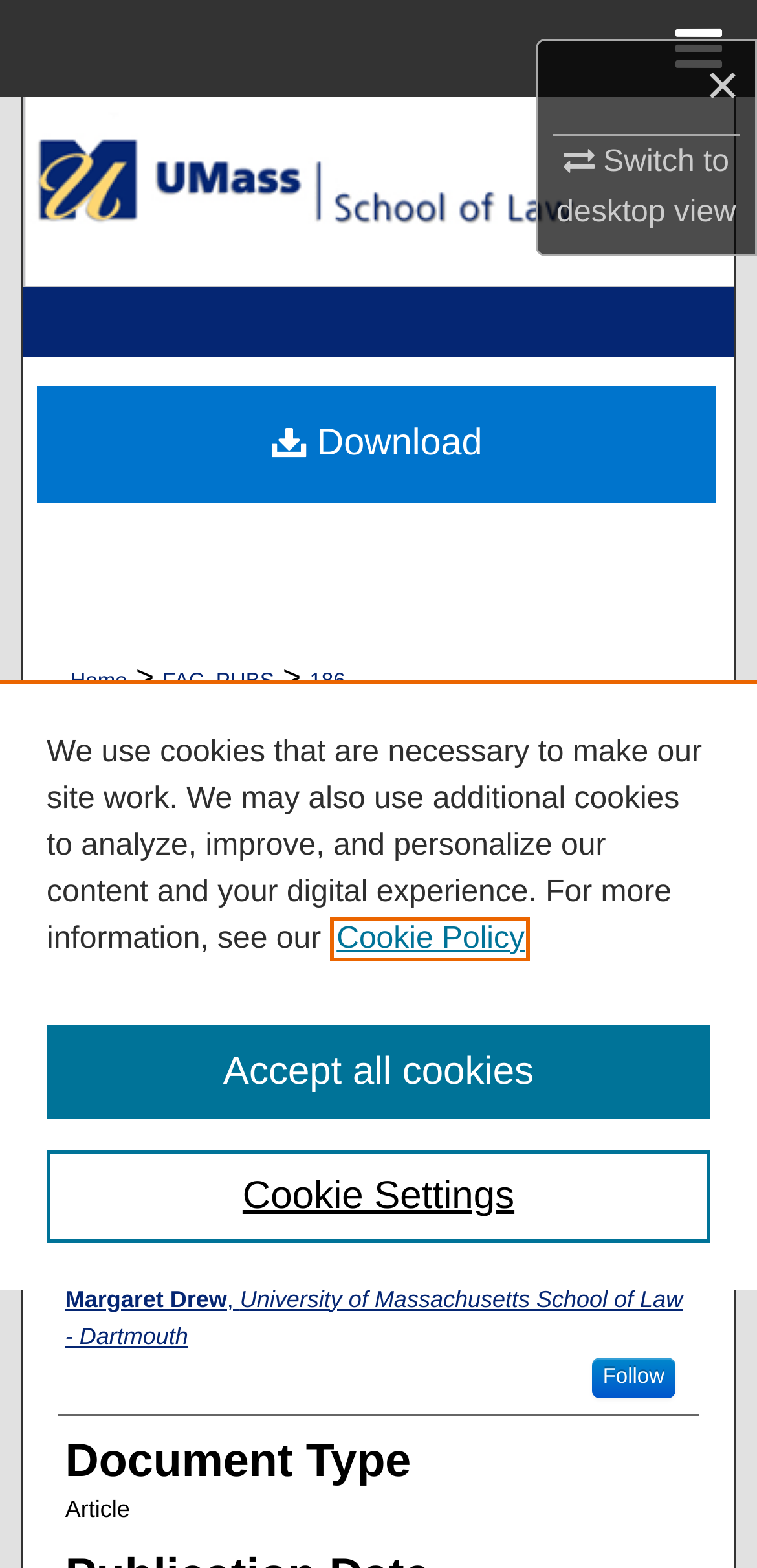Provide a one-word or short-phrase answer to the question:
What is the name of the repository?

Scholarship Repository